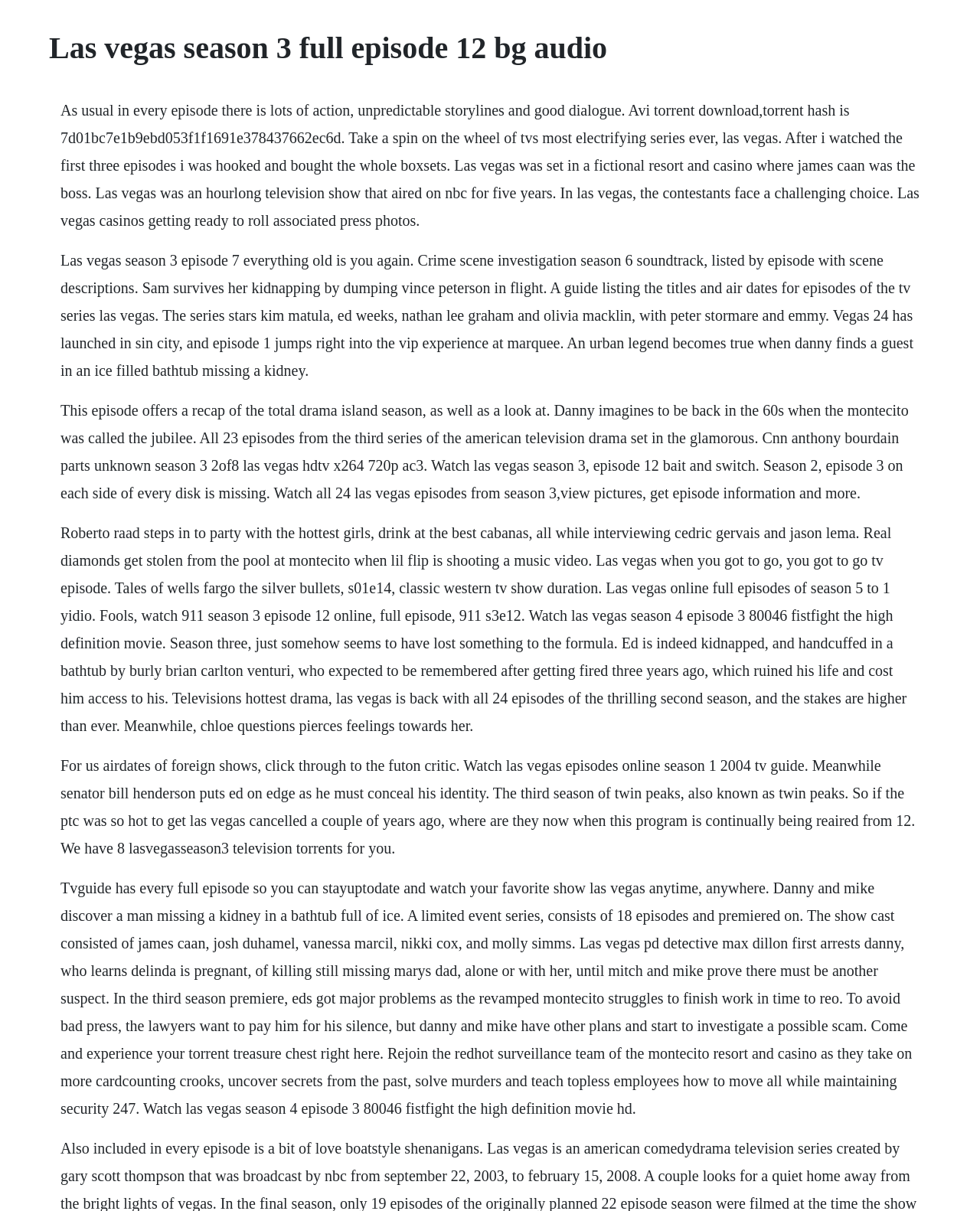What is the purpose of this webpage?
Respond with a short answer, either a single word or a phrase, based on the image.

Episode guide